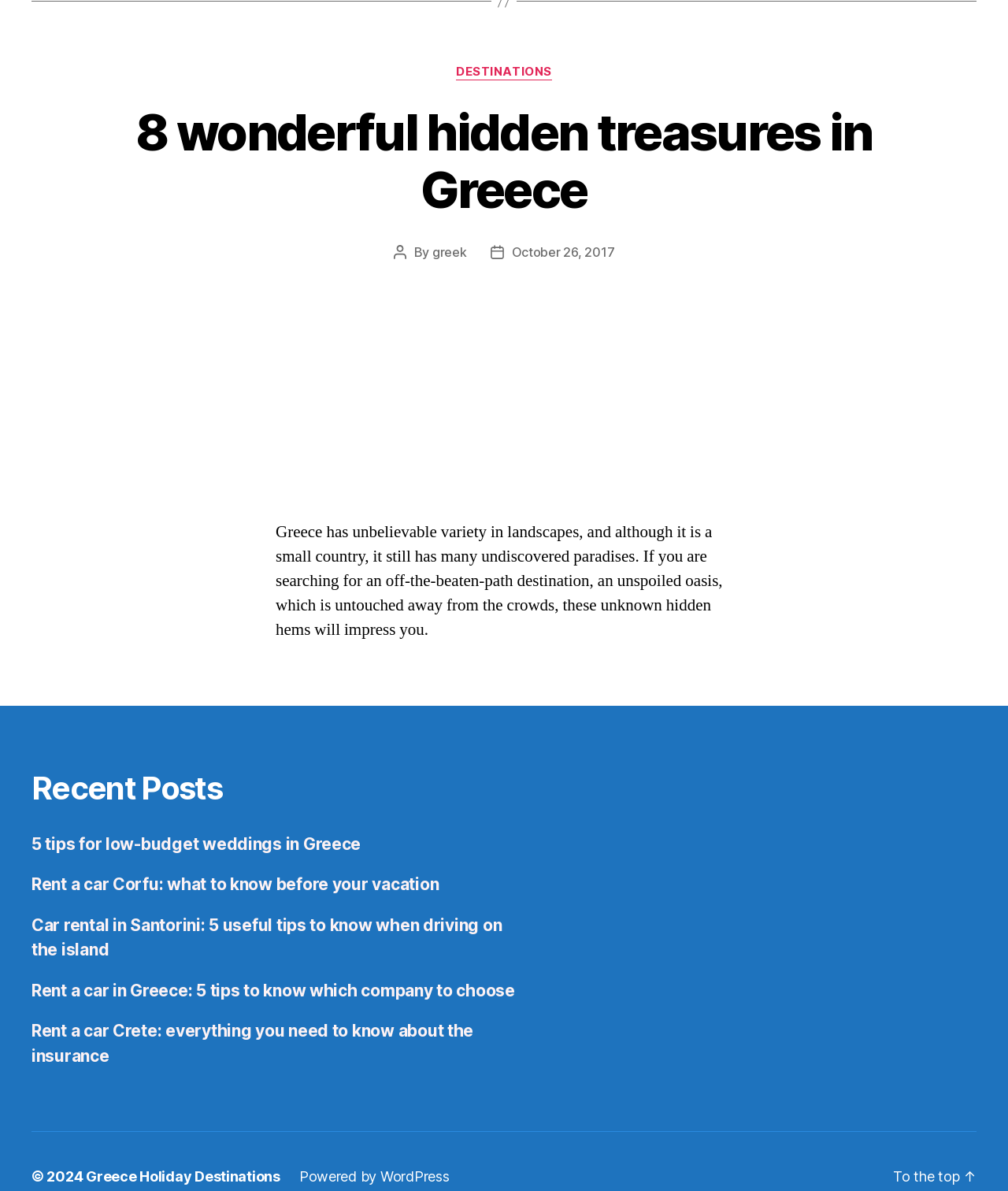Based on the description "October 26, 2017", find the bounding box of the specified UI element.

[0.507, 0.205, 0.61, 0.218]